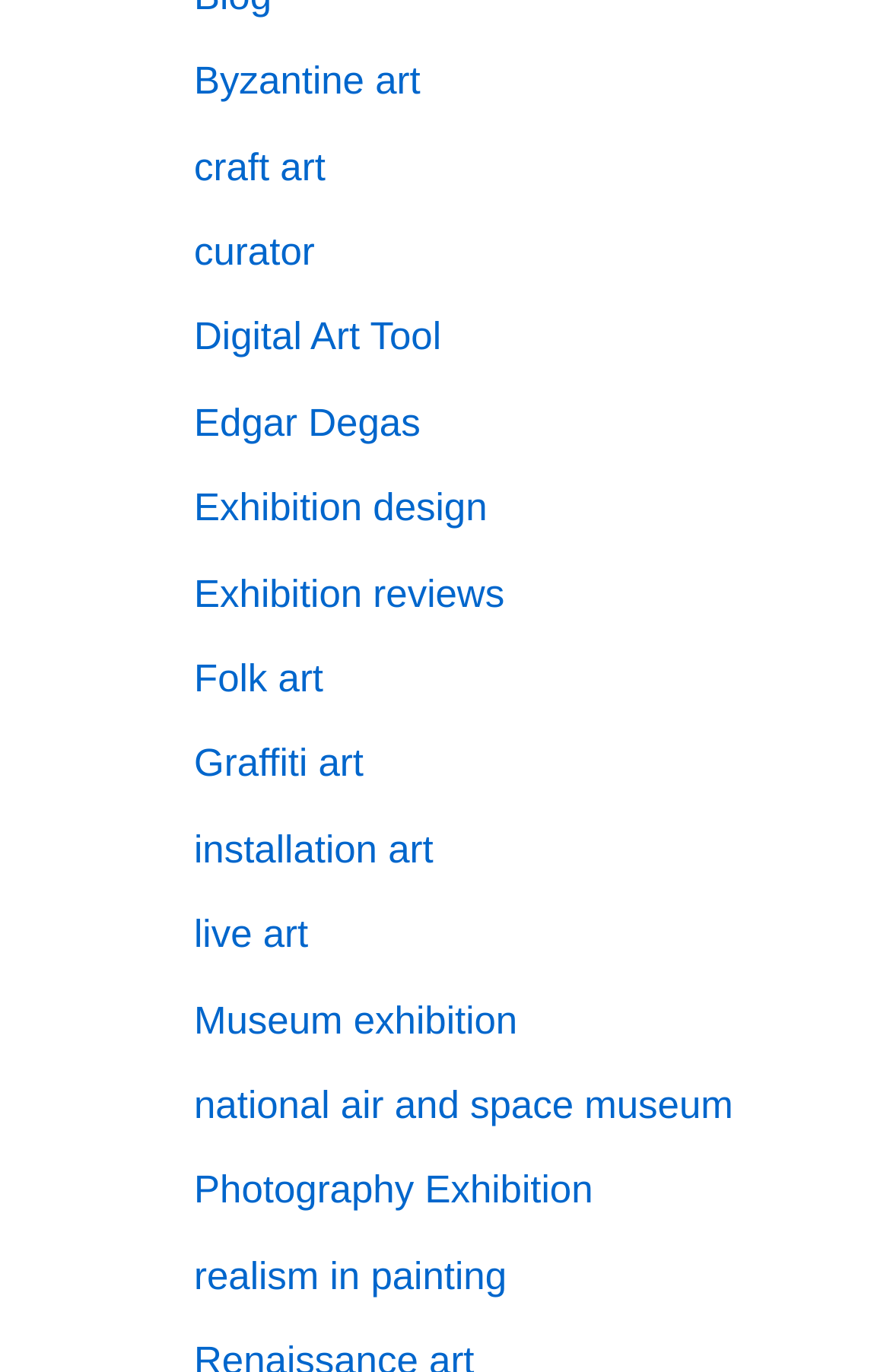Could you locate the bounding box coordinates for the section that should be clicked to accomplish this task: "Read about national air and space museum".

[0.218, 0.79, 0.824, 0.821]